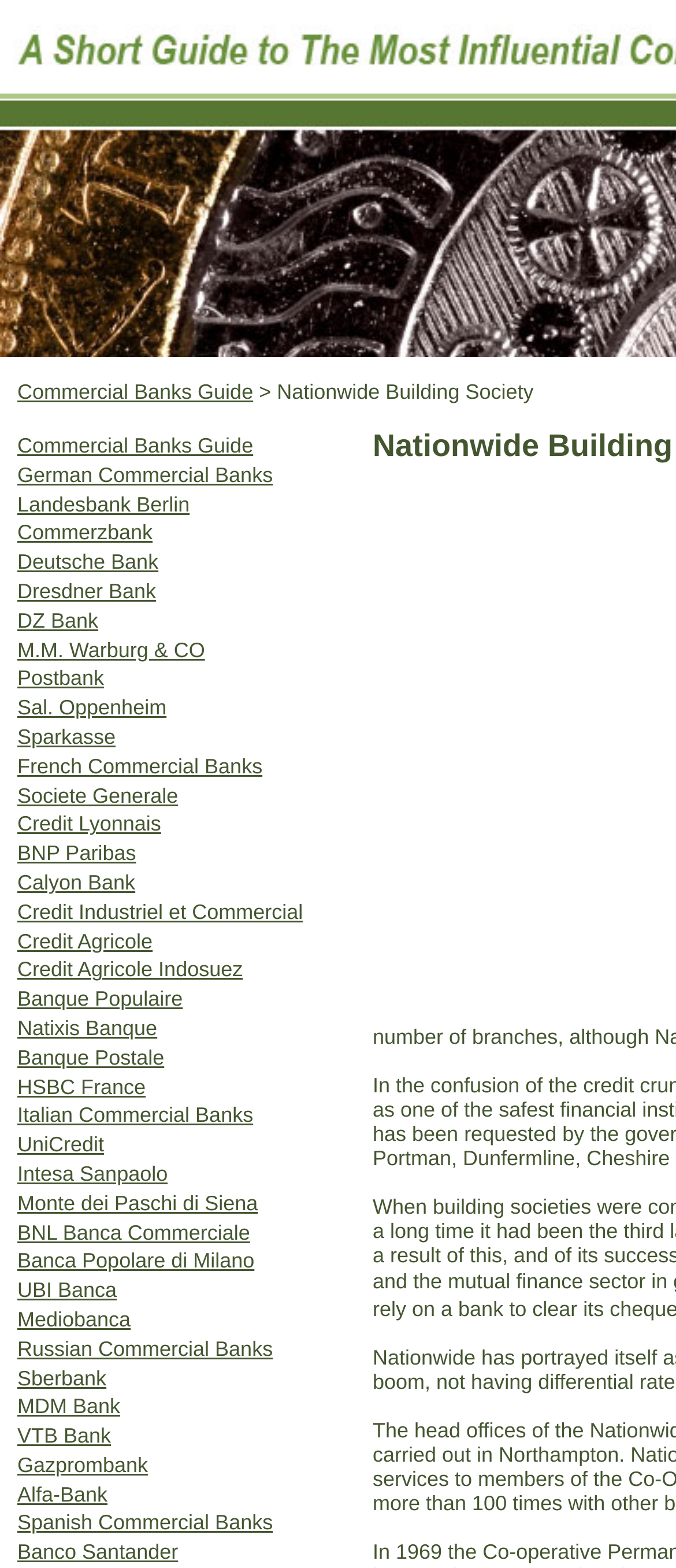Please give a succinct answer to the question in one word or phrase:
What is the first French commercial bank listed?

Societe Generale